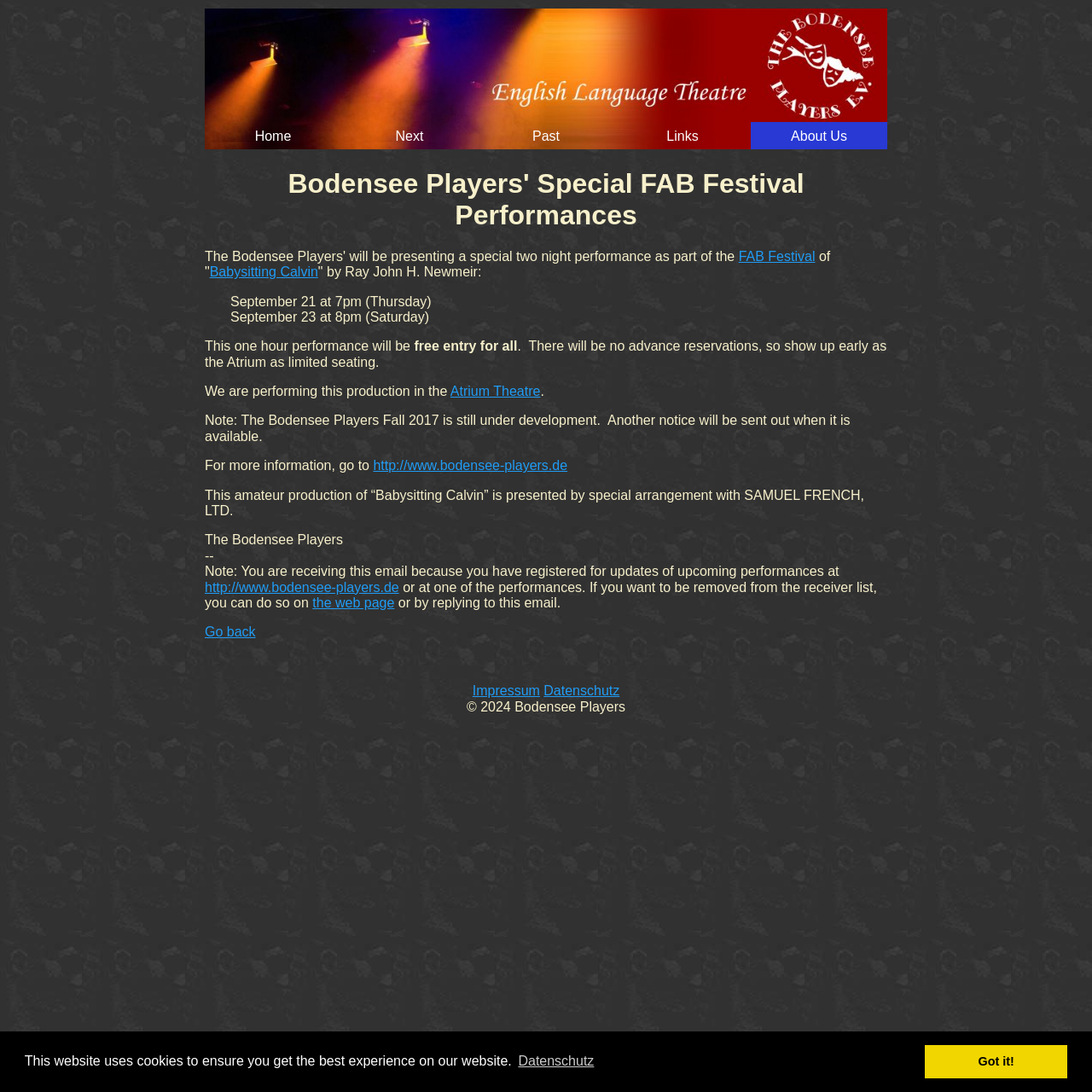Please find the bounding box coordinates of the element that needs to be clicked to perform the following instruction: "Go back". The bounding box coordinates should be four float numbers between 0 and 1, represented as [left, top, right, bottom].

[0.188, 0.572, 0.234, 0.585]